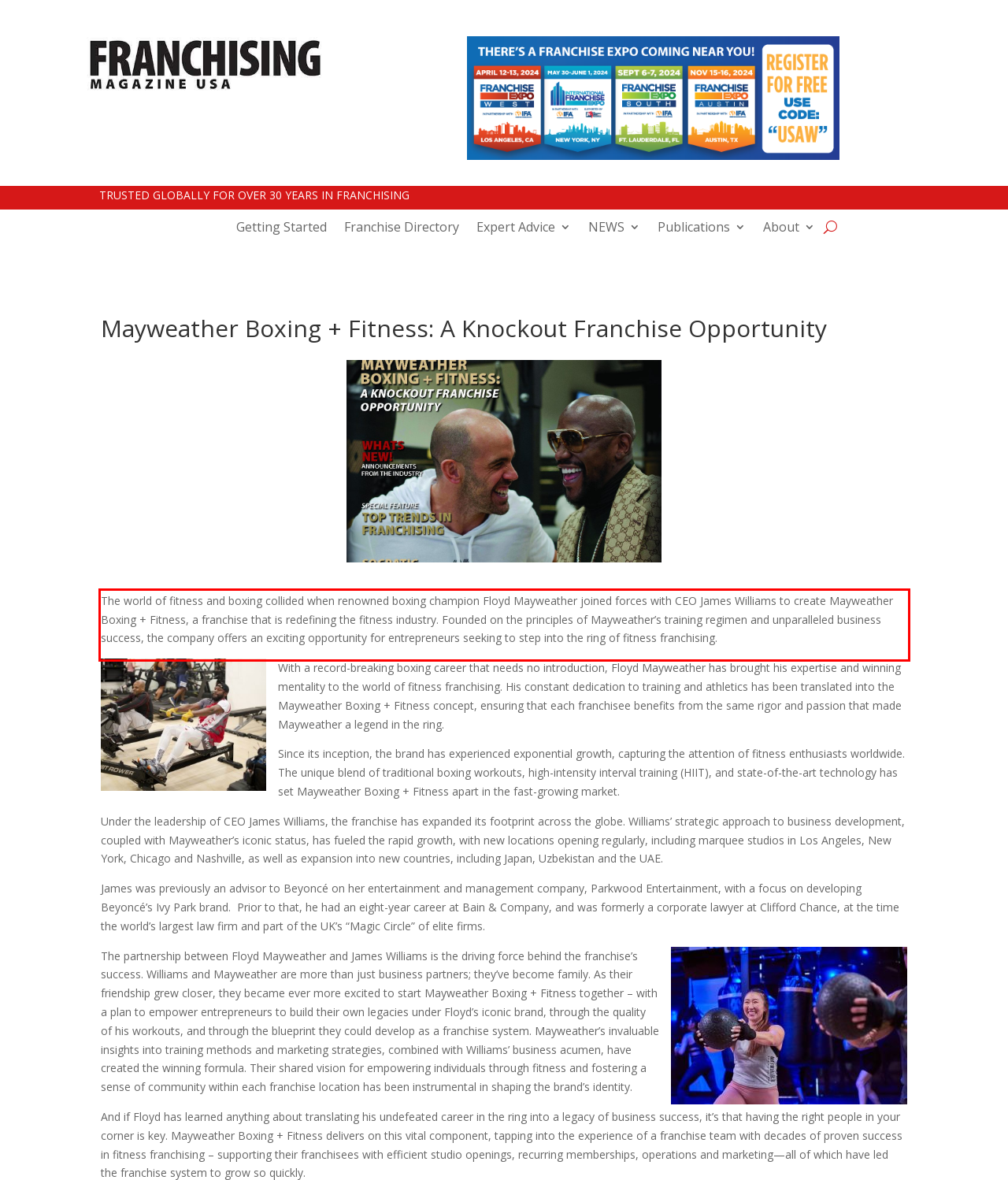Identify the red bounding box in the webpage screenshot and perform OCR to generate the text content enclosed.

The world of fitness and boxing collided when renowned boxing champion Floyd Mayweather joined forces with CEO James Williams to create Mayweather Boxing + Fitness, a franchise that is redefining the fitness industry. Founded on the principles of Mayweather’s training regimen and unparalleled business success, the company offers an exciting opportunity for entrepreneurs seeking to step into the ring of fitness franchising.